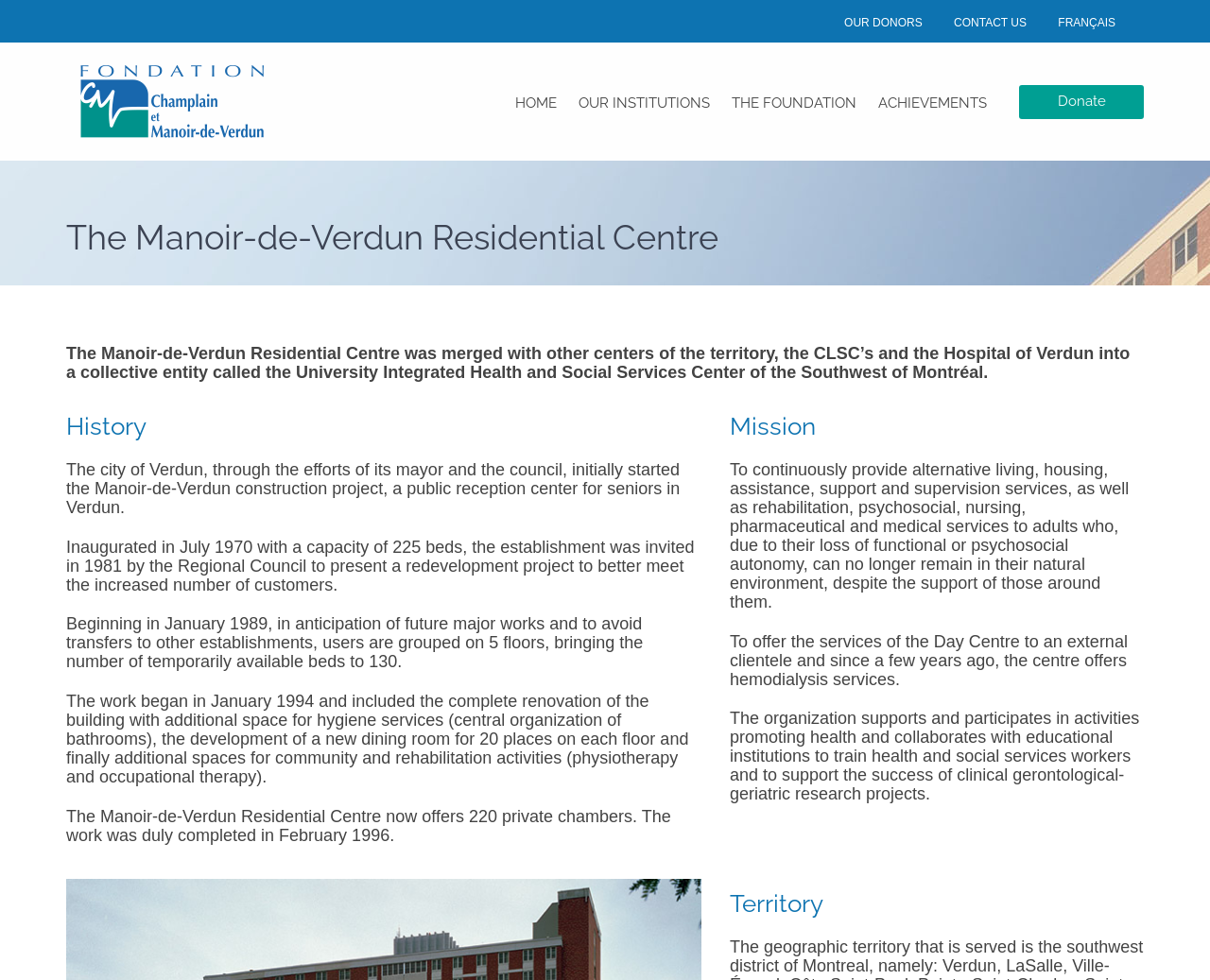Locate the bounding box coordinates of the clickable part needed for the task: "Check the 'SCHEDULE' link".

None